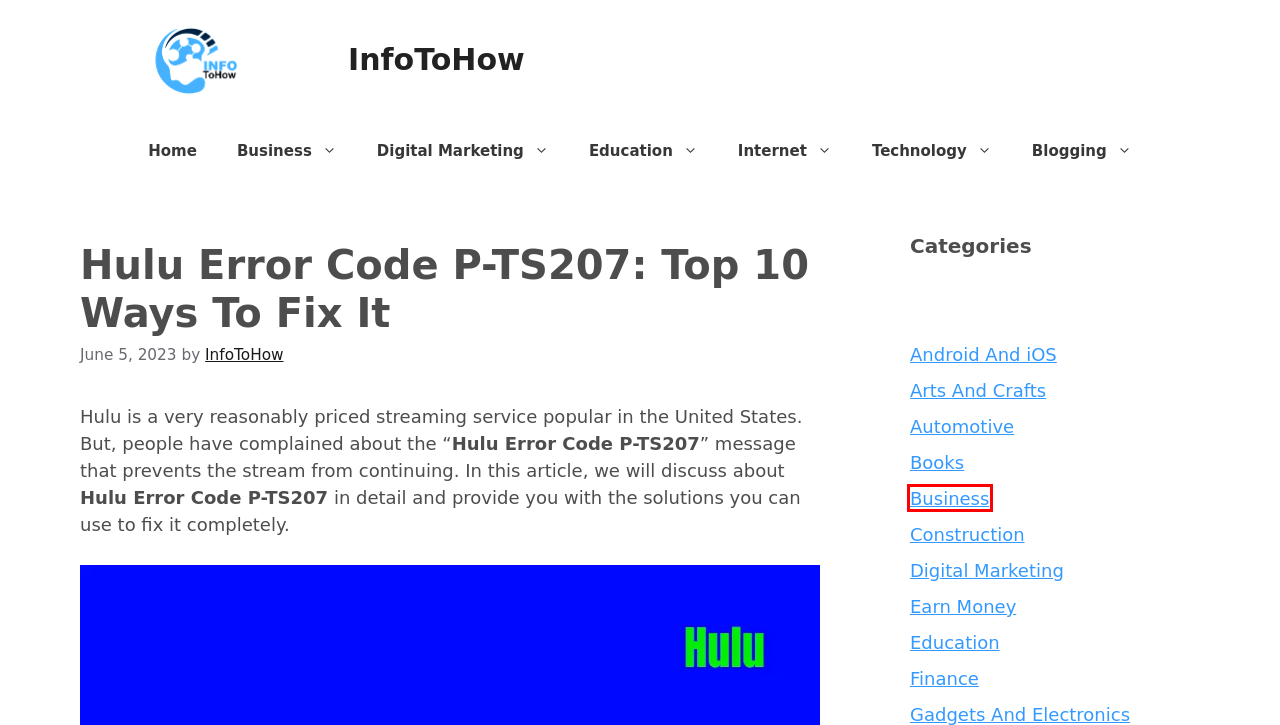A screenshot of a webpage is given, marked with a red bounding box around a UI element. Please select the most appropriate webpage description that fits the new page after clicking the highlighted element. Here are the candidates:
A. Education Archives - InfoToHow
B. App Store - Apple (IN)
C. Business Archives - InfoToHow
D. Hulu Error Code P-DEV340: How To Fix It Quickly? - InfoToHow
E. InfoToHow - Internet Technology
F. Automotive Archives - InfoToHow
G. Internet Archives - InfoToHow
H. Self Improvement Archives - InfoToHow

C